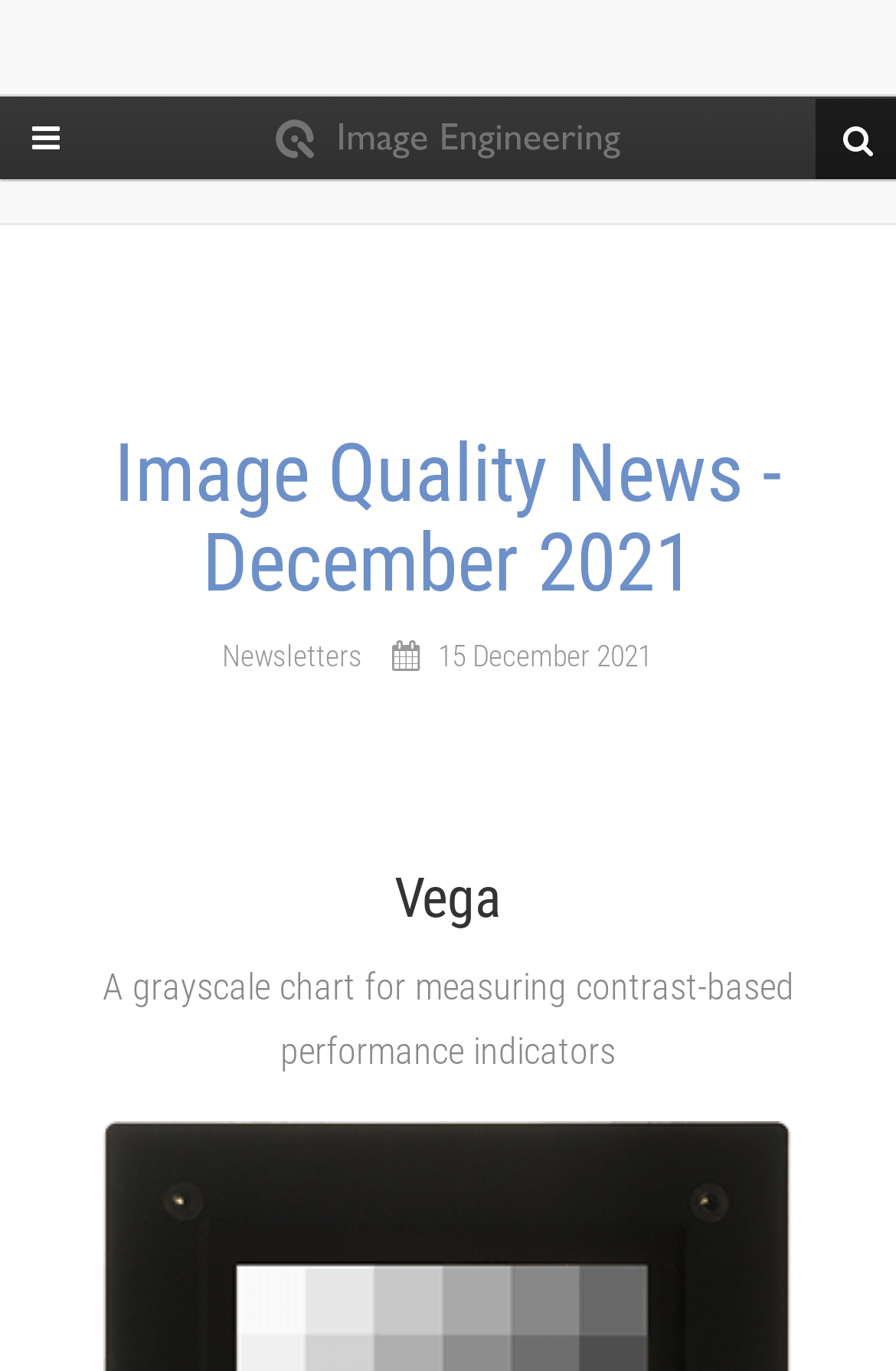What is the category of this newsletter?
Using the visual information, respond with a single word or phrase.

Newsletters